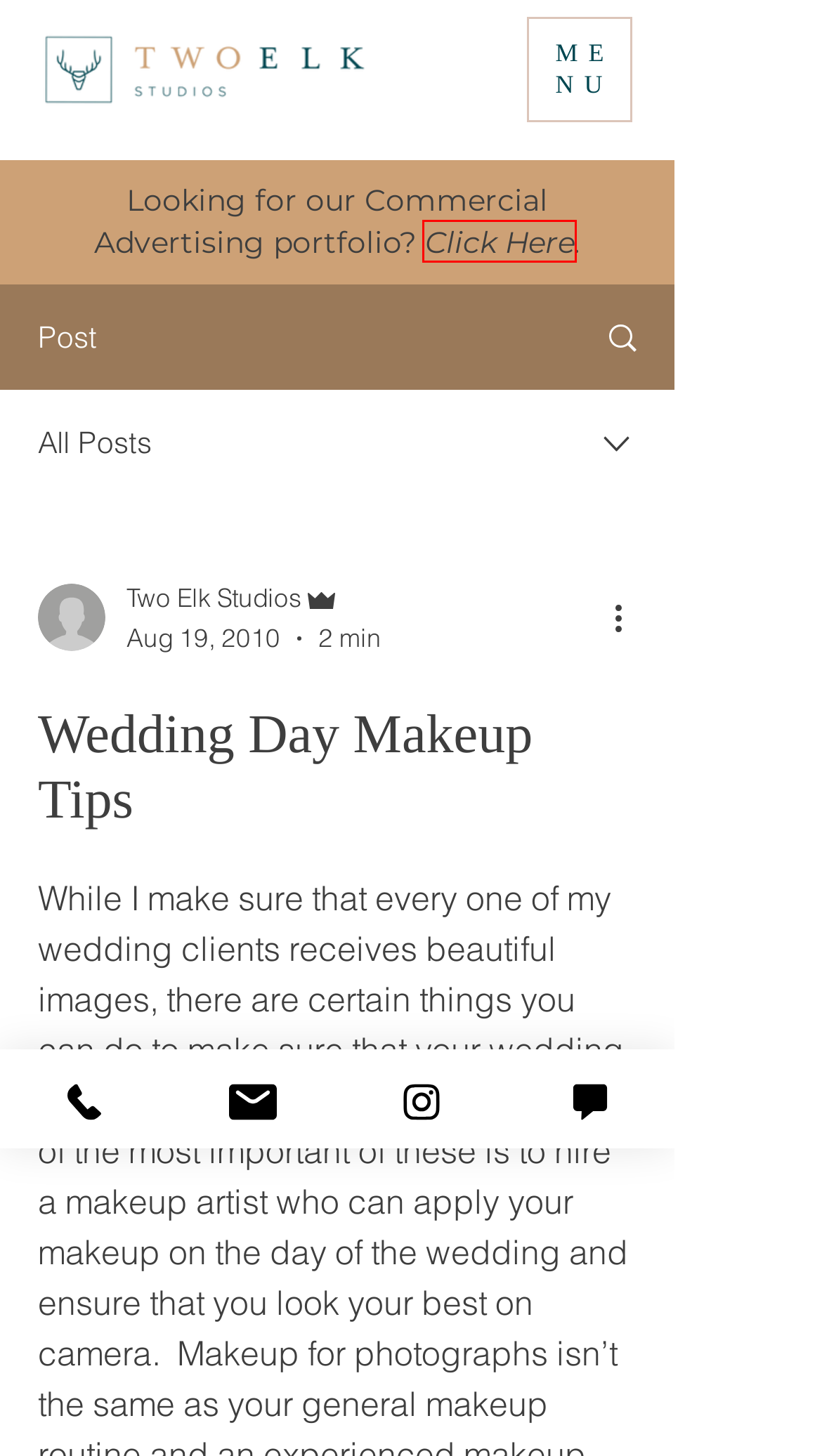You have a screenshot showing a webpage with a red bounding box highlighting an element. Choose the webpage description that best fits the new webpage after clicking the highlighted element. The descriptions are:
A. Articles
B. #advide
C. Guest Post: Reasons to Consider a Wedding Planner
D. Debunking the “Not seeing each other before the ceremony” Superstition Myth | Denver Wed
E. #weddings
F. Jesse Starr Productions
G. Blog | Two Elk Studios
H. Wedding Articles

F